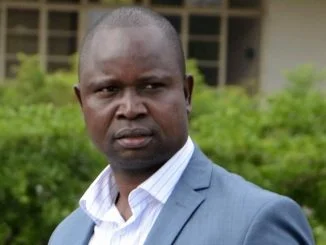Give an in-depth description of the image.

The image features a man in a suit with a serious expression, standing against a backdrop of greenery. This moment captures the essence of a press event or a significant gathering, highlighting the seriousness of the context in which he finds himself. His attire suggests a professional setting, and the intensity of his gaze may imply involvement in a matter of public interest. This is particularly relevant in light of ongoing discussions around political issues and public safety in the region, especially amidst recent calls for vigilance and adherence to health protocols during campaign periods.